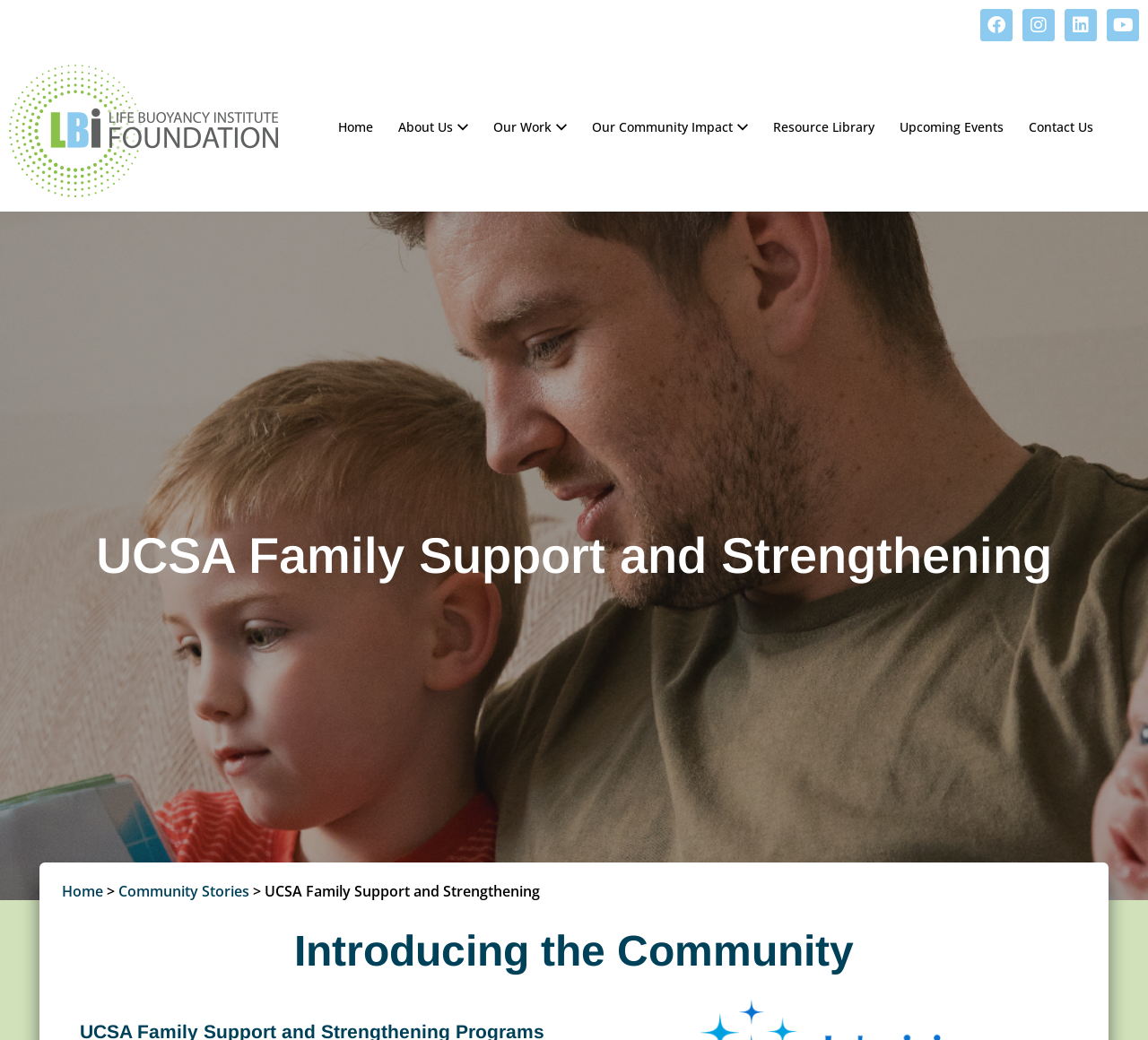Can you give a comprehensive explanation to the question given the content of the image?
Is there an image on the webpage?

I found multiple image elements on the webpage, including the logo image and other icons, which indicates that there are images present on the webpage.